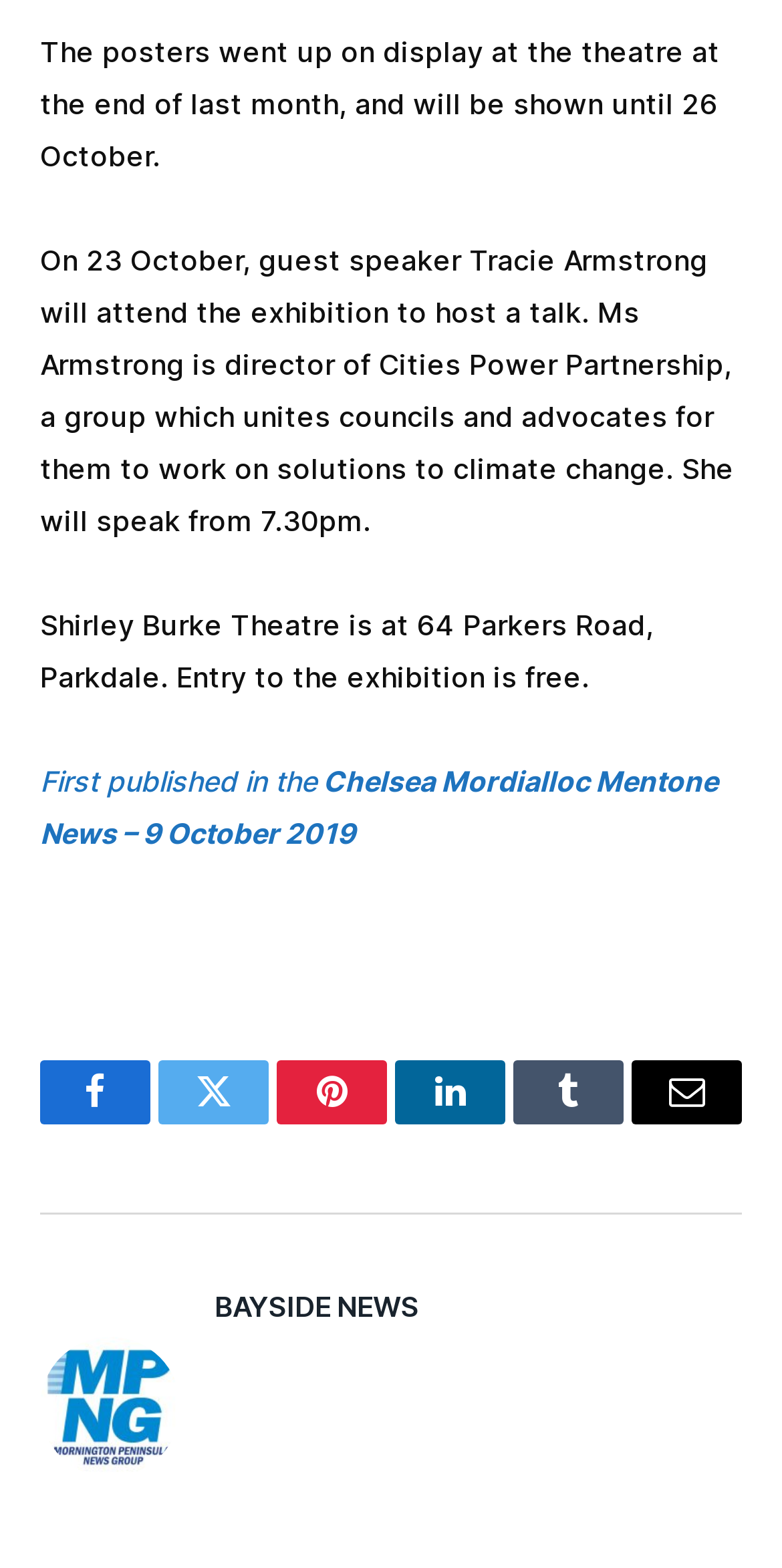Please identify the bounding box coordinates of where to click in order to follow the instruction: "Send an email".

[0.808, 0.676, 0.949, 0.717]